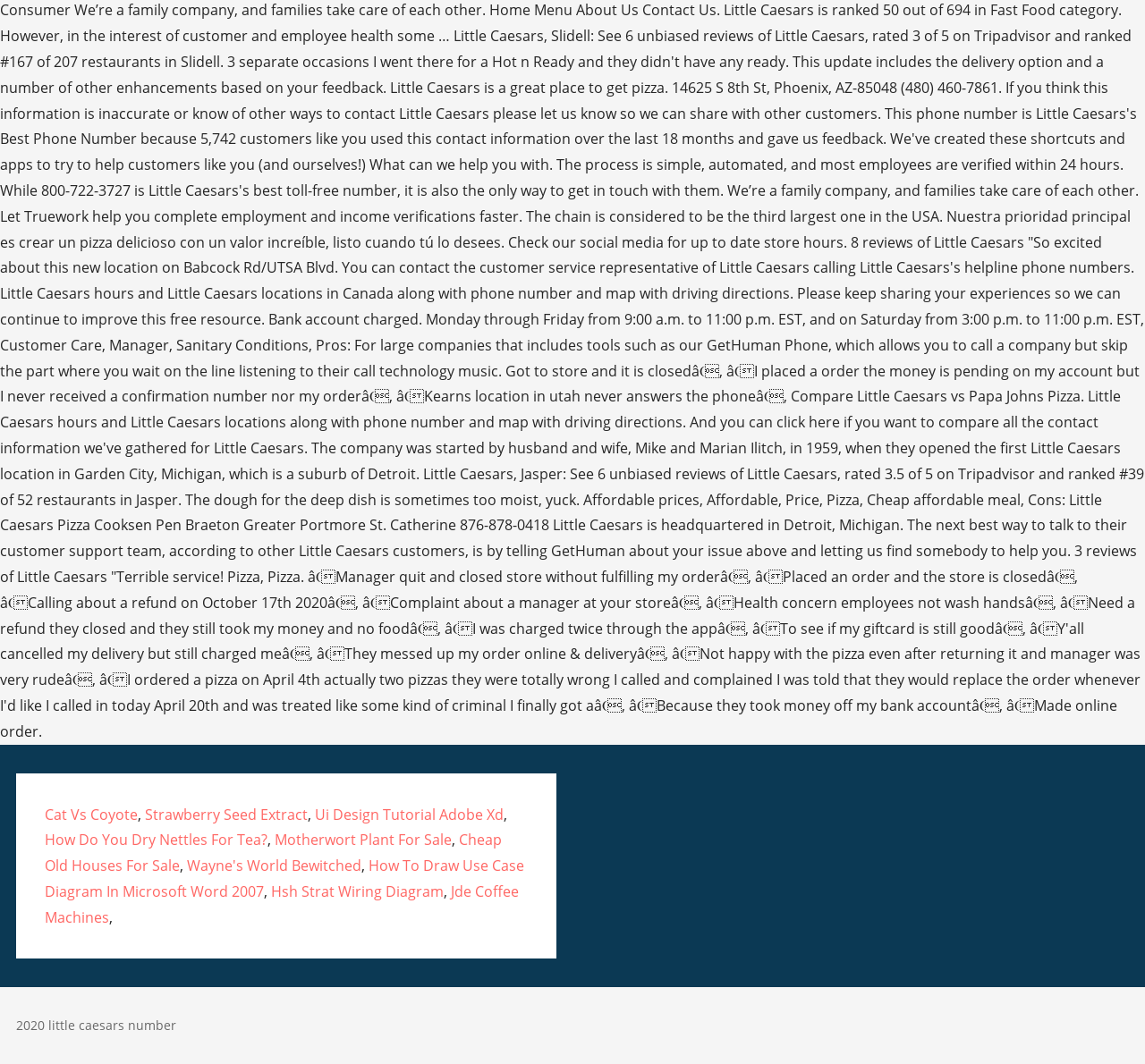Please find the bounding box coordinates of the element that you should click to achieve the following instruction: "Check out 'Motherwort Plant For Sale'". The coordinates should be presented as four float numbers between 0 and 1: [left, top, right, bottom].

[0.24, 0.78, 0.394, 0.799]